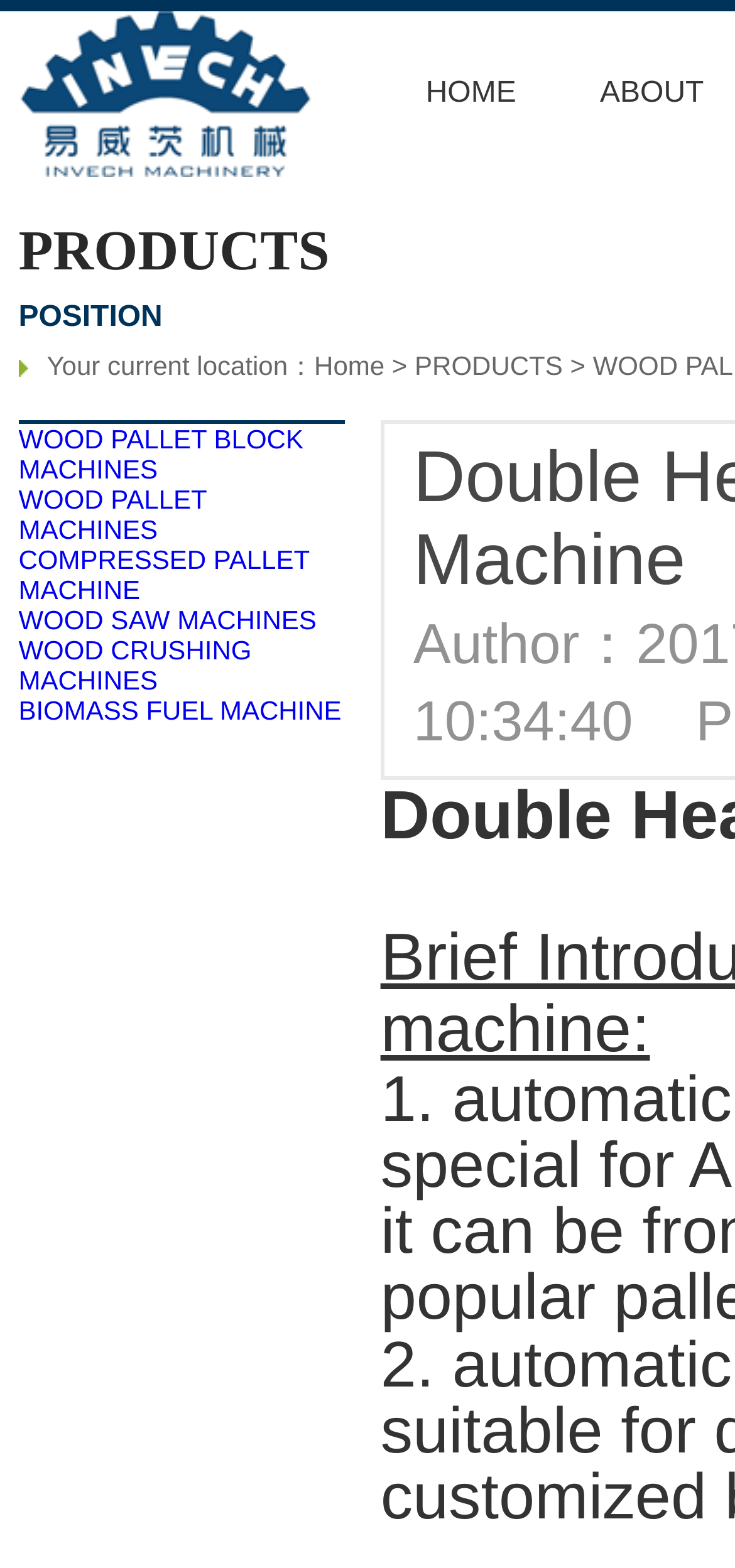Review the image closely and give a comprehensive answer to the question: What is the company name on the top left?

By looking at the top left corner of the webpage, I see an image and a link with the same text 'Zhengzhou Invech Machinery', which suggests that it is the company name.